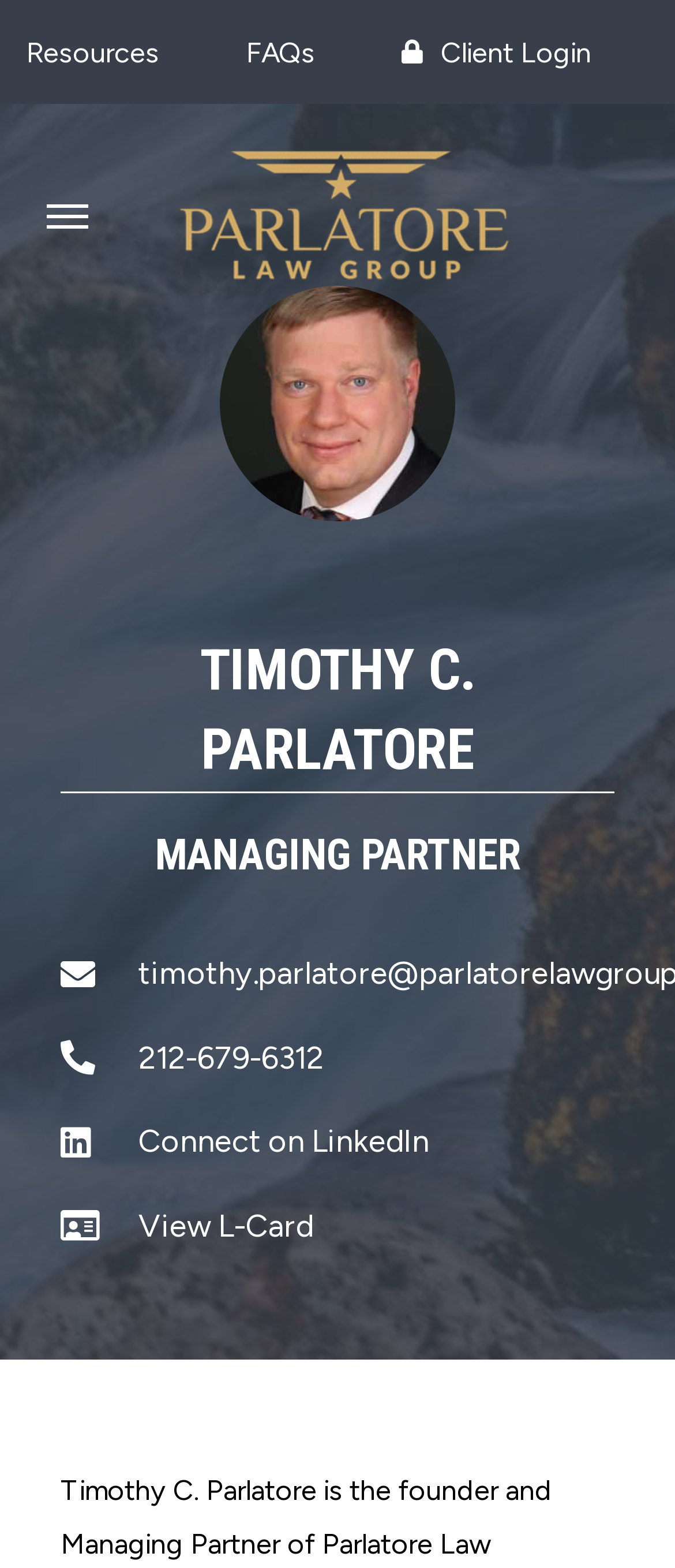Determine the bounding box of the UI element mentioned here: "Client Login". The coordinates must be in the format [left, top, right, bottom] with values ranging from 0 to 1.

[0.595, 0.017, 0.876, 0.05]